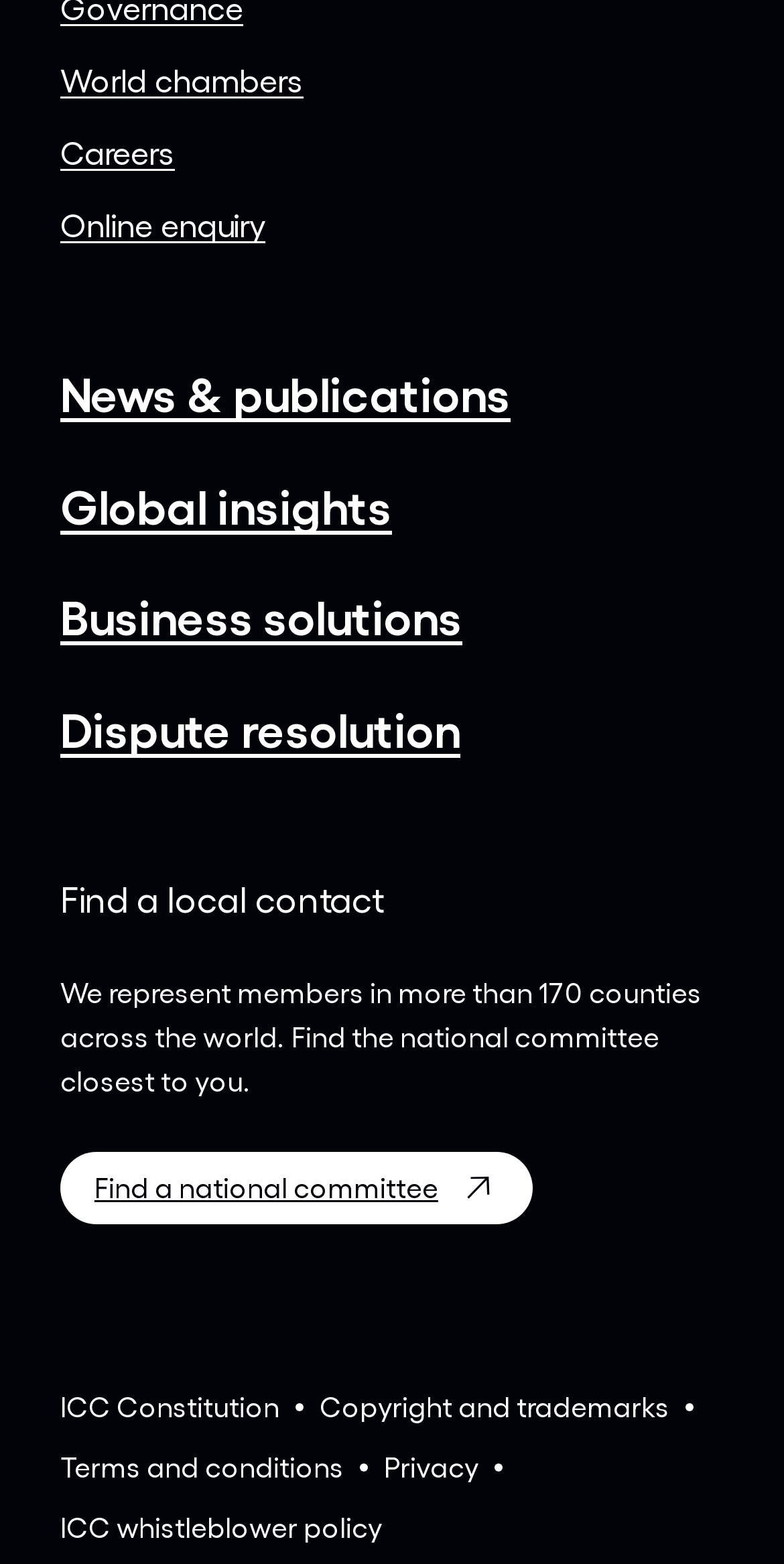Using the provided description Business solutions, find the bounding box coordinates for the UI element. Provide the coordinates in (top-left x, top-left y, bottom-right x, bottom-right y) format, ensuring all values are between 0 and 1.

[0.077, 0.376, 0.59, 0.413]